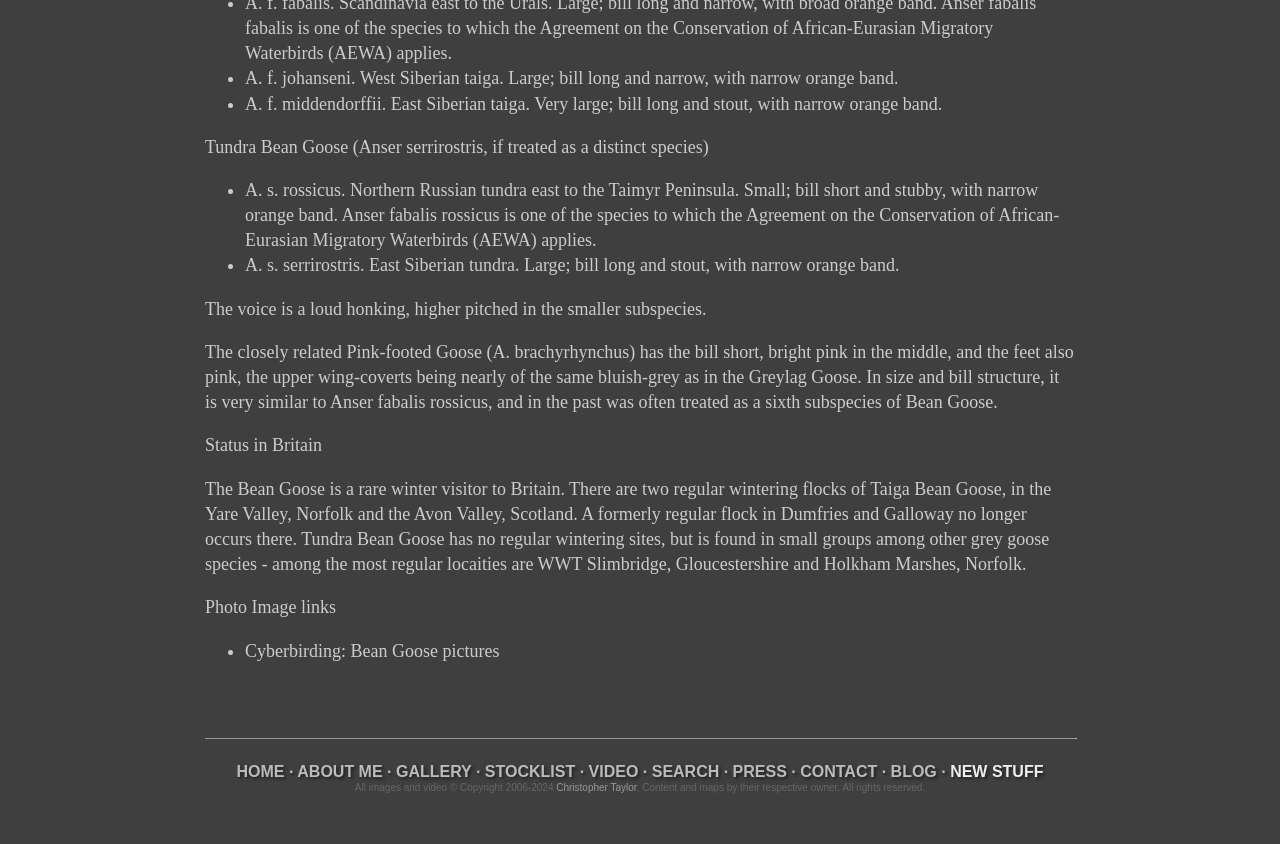Provide the bounding box coordinates for the area that should be clicked to complete the instruction: "View the news about Andalusia".

None